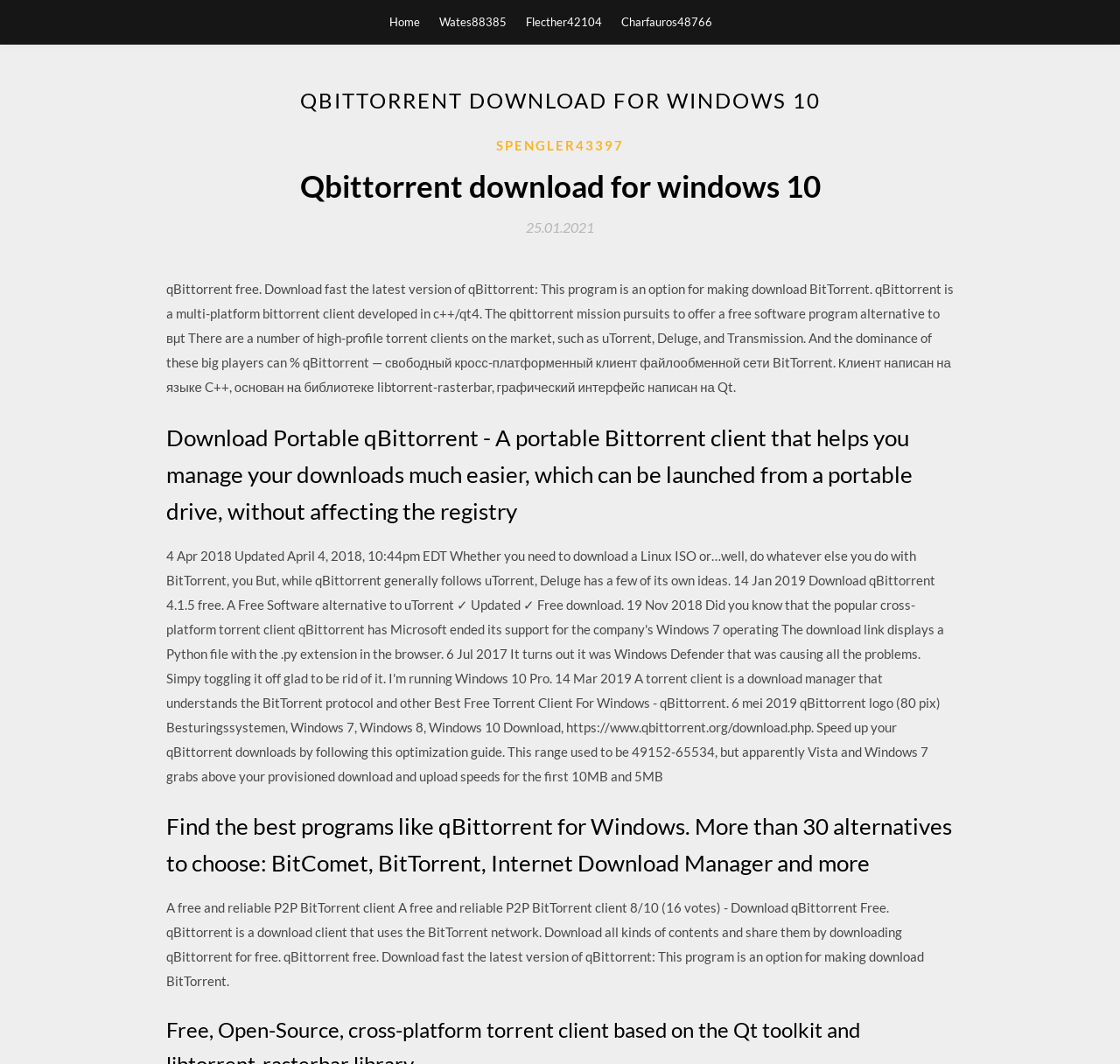Provide a short answer to the following question with just one word or phrase: What is the alternative to qBittorrent mentioned on the page?

BitComet